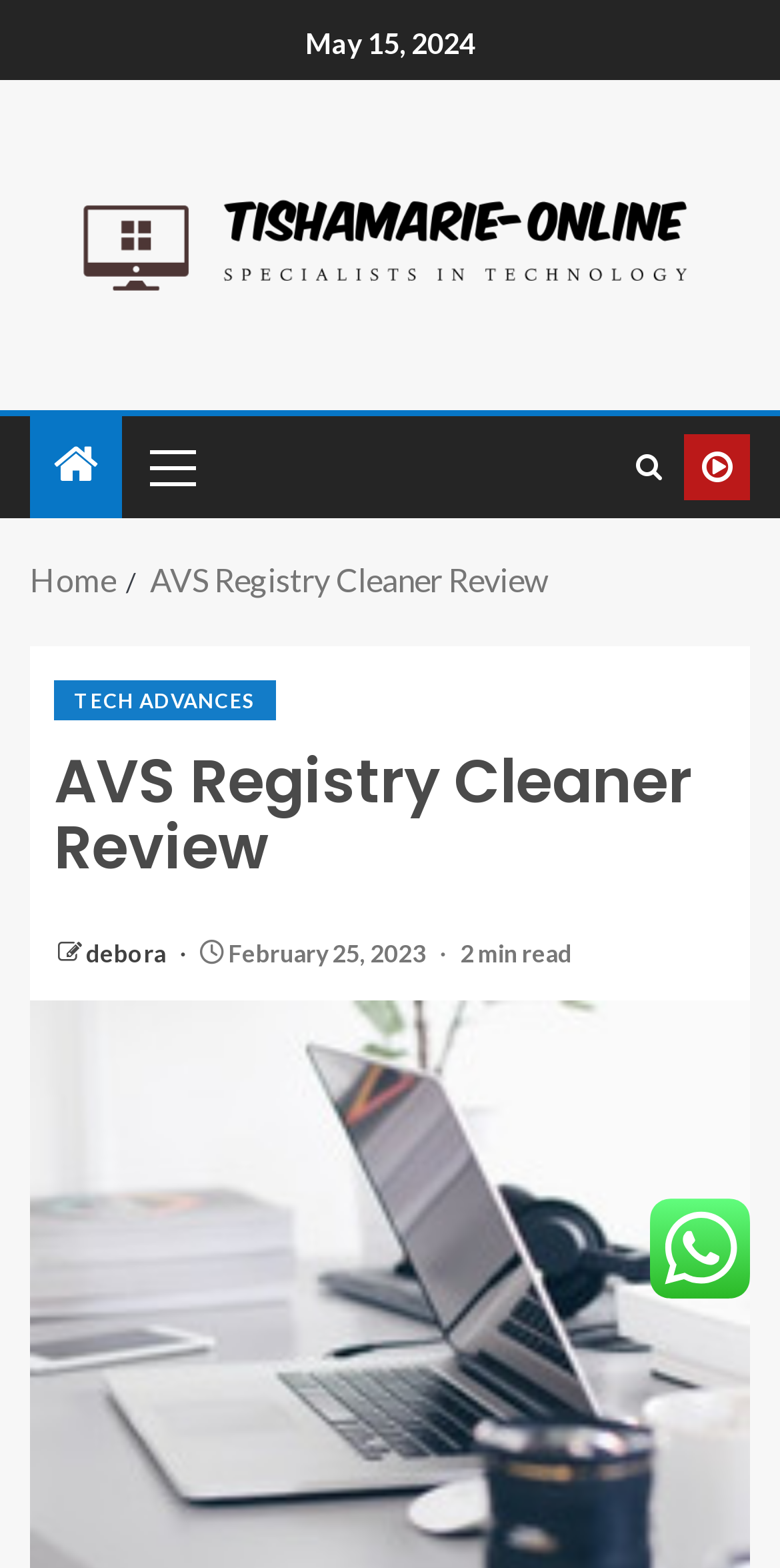Extract the primary heading text from the webpage.

AVS Registry Cleaner Review